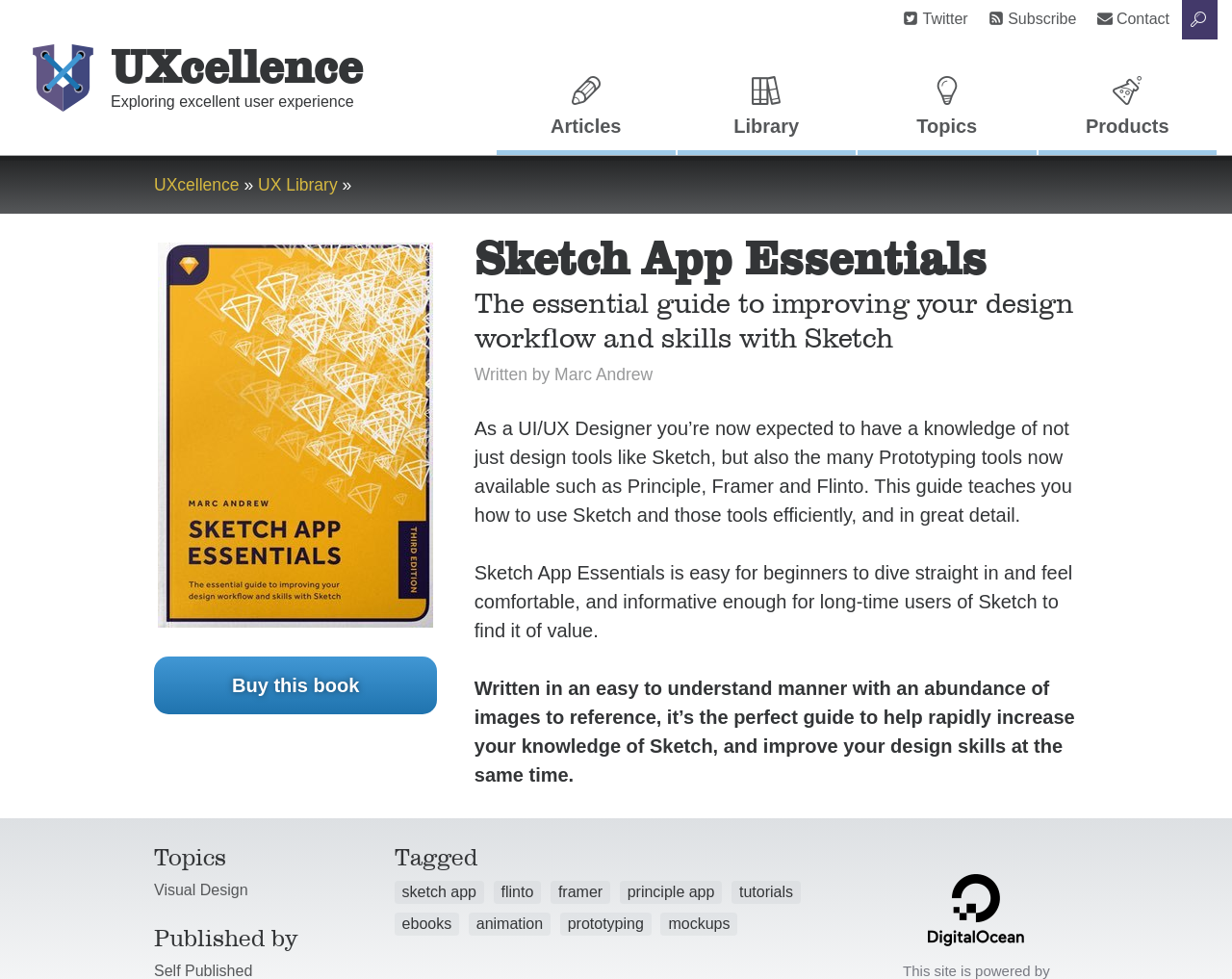Respond with a single word or phrase to the following question: What is the format of the book?

Ebook